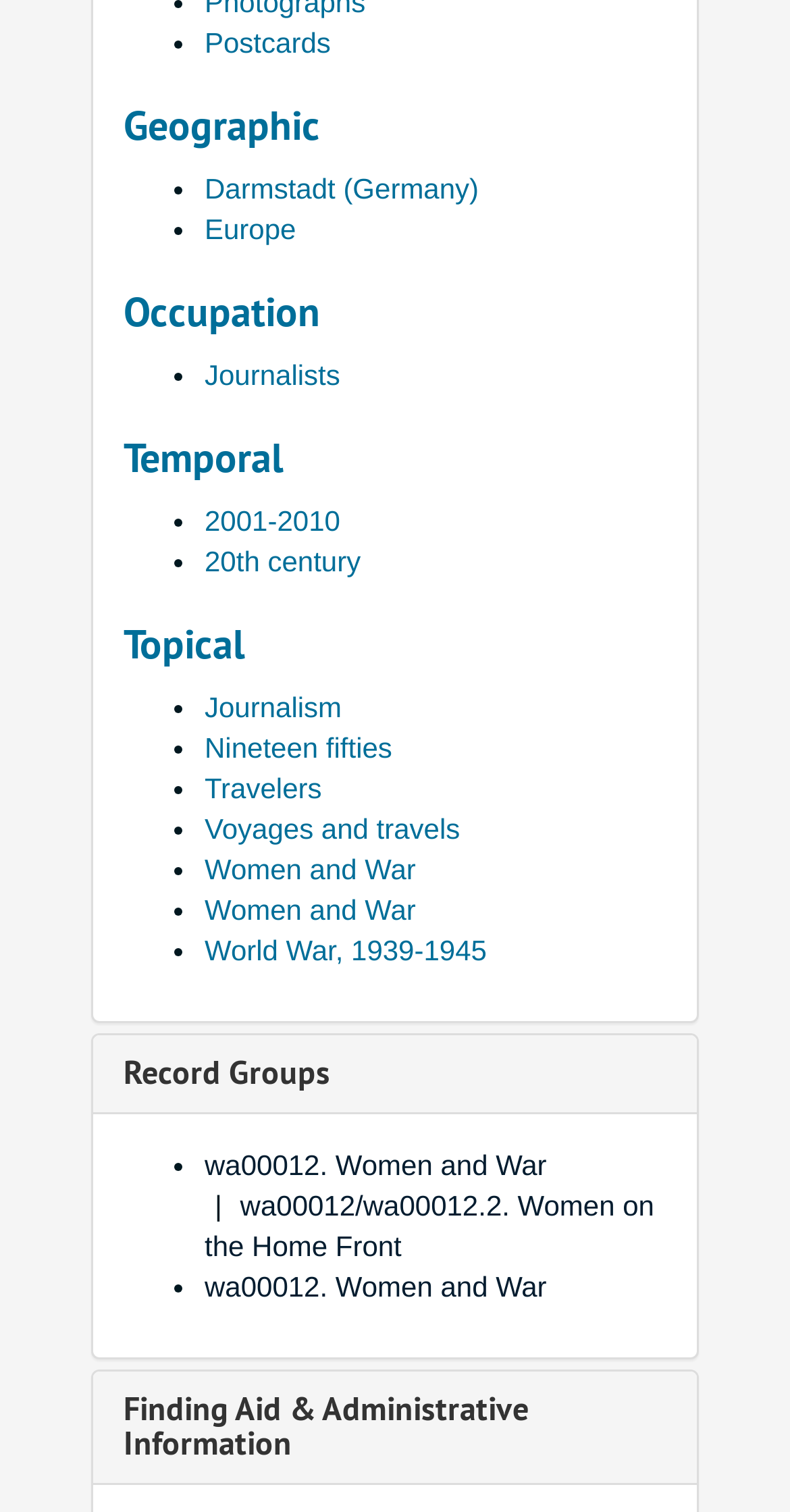Extract the bounding box coordinates of the UI element described by: "Finding Aid & Administrative Information". The coordinates should include four float numbers ranging from 0 to 1, e.g., [left, top, right, bottom].

[0.156, 0.917, 0.669, 0.969]